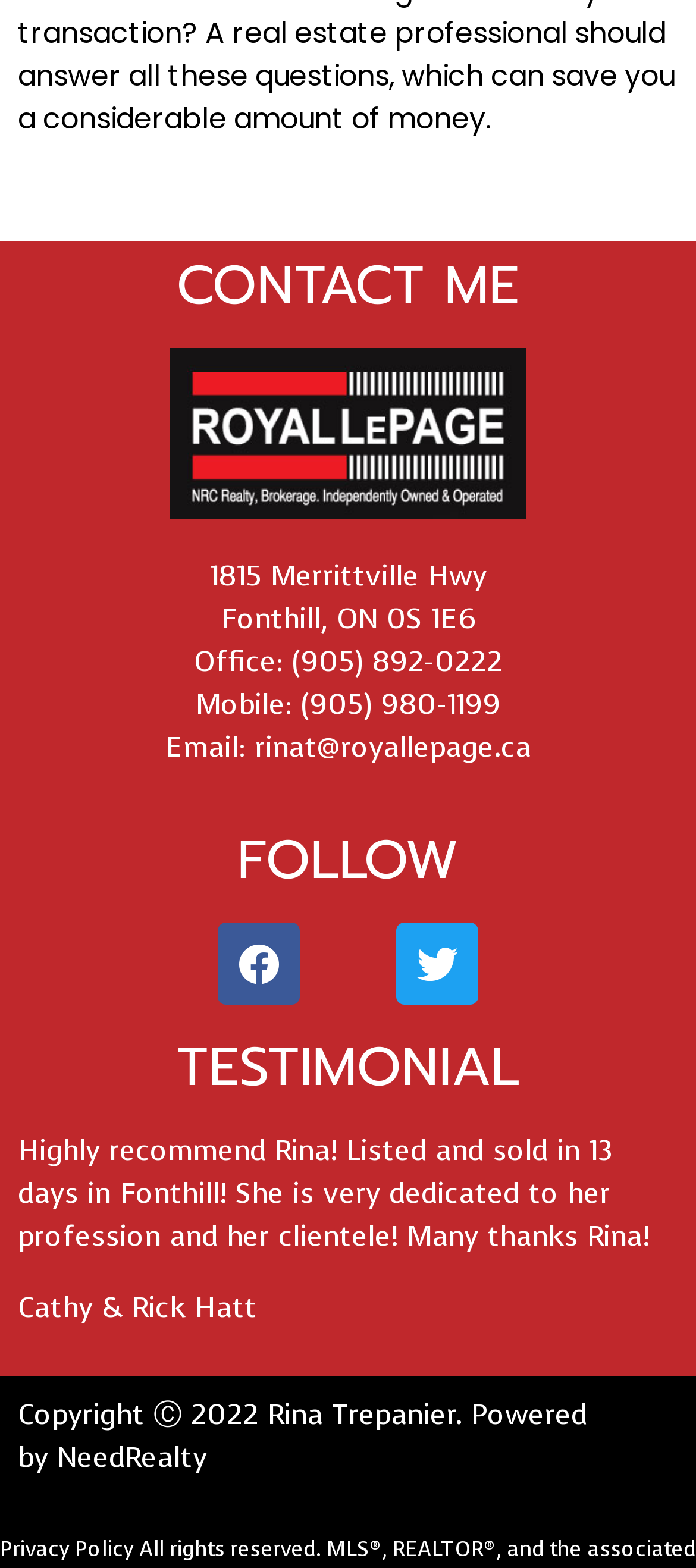Specify the bounding box coordinates (top-left x, top-left y, bottom-right x, bottom-right y) of the UI element in the screenshot that matches this description: (905) 980-1199

[0.432, 0.437, 0.719, 0.461]